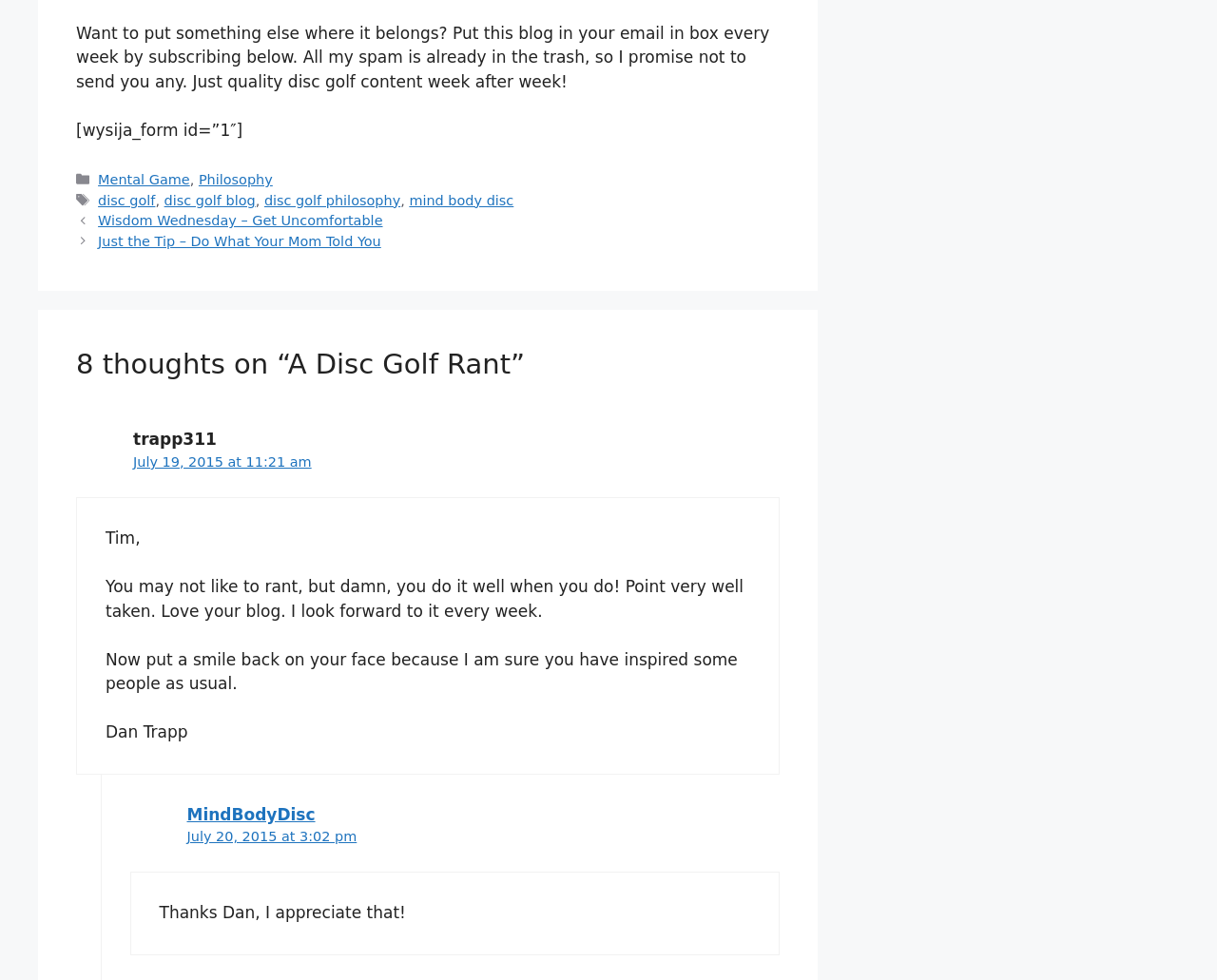What is the format of the date and time in the comments?
Answer the question with detailed information derived from the image.

The format of the date and time in the comments is 'Month Day, Year at Hour:Minute am/pm', as seen in the link elements with the text 'July 19, 2015 at 11:21 am' and 'July 20, 2015 at 3:02 pm'.